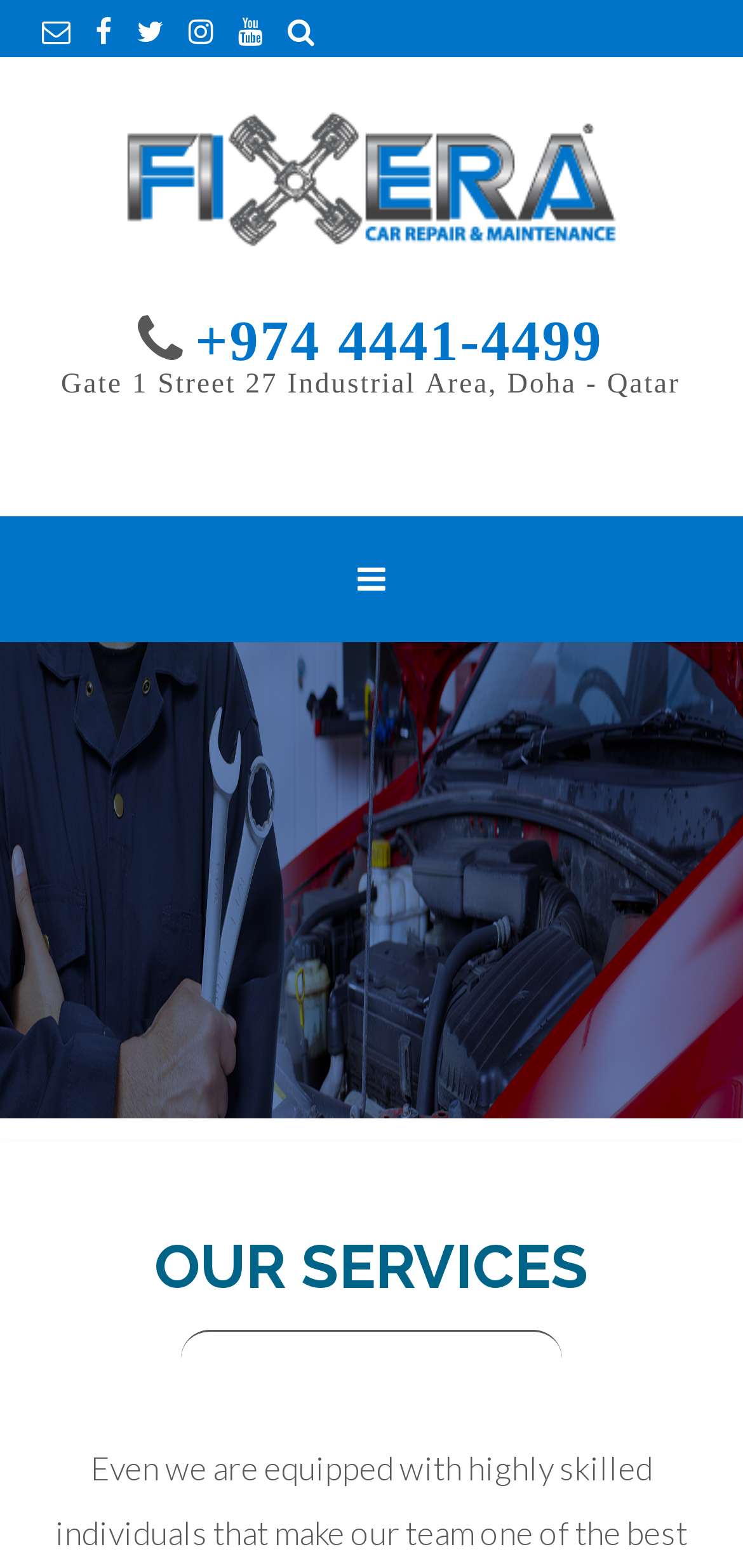Based on the image, provide a detailed and complete answer to the question: 
How many social media links are available?

I counted the number of social media links available on the top of the webpage, which are represented by icons, and found 5 links.